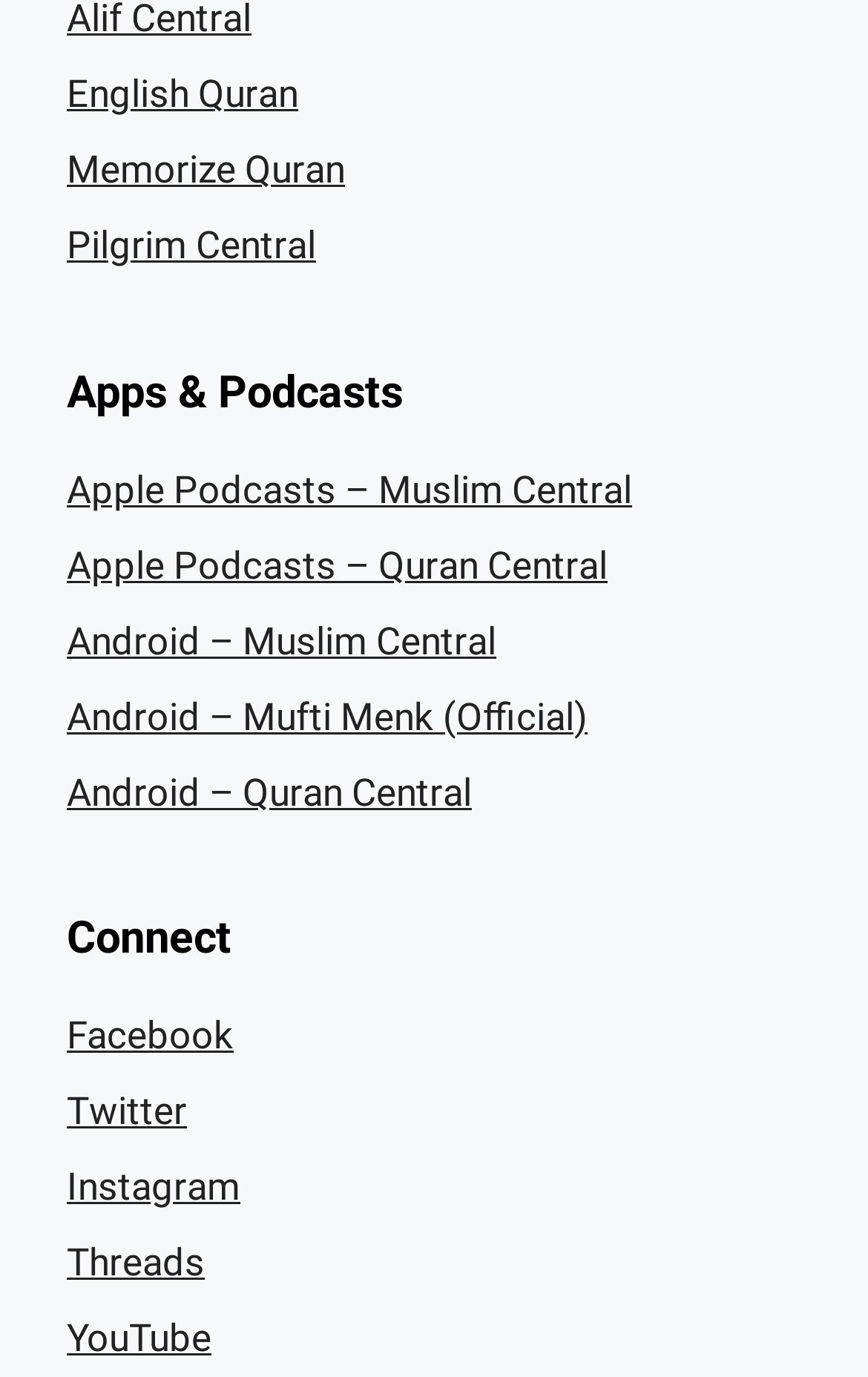Please provide the bounding box coordinates for the element that needs to be clicked to perform the following instruction: "Explore Apps & Podcasts". The coordinates should be given as four float numbers between 0 and 1, i.e., [left, top, right, bottom].

[0.077, 0.265, 0.923, 0.303]